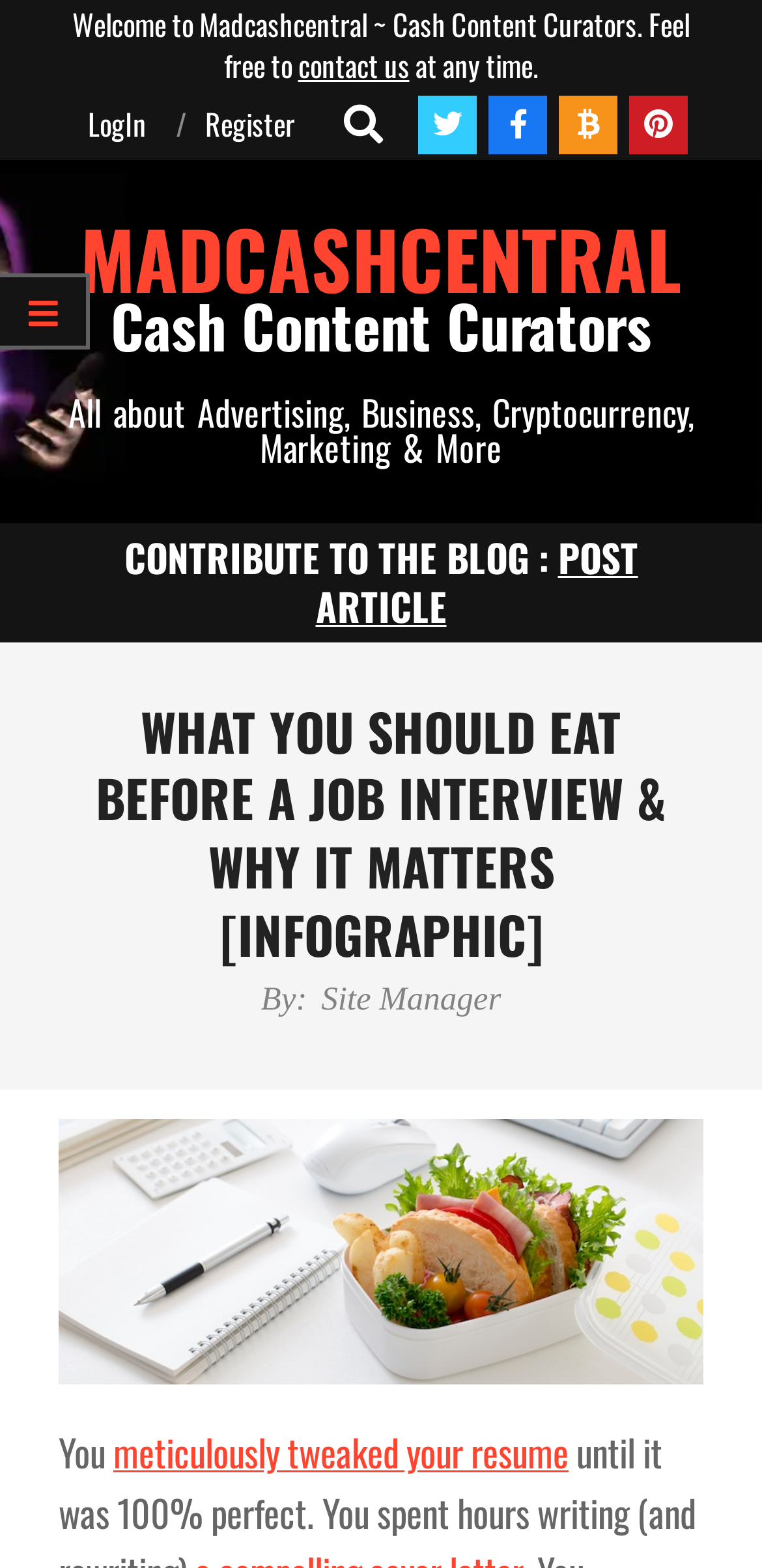What is the website about?
Please answer the question with as much detail and depth as you can.

I inferred this from the static text 'All about Advertising, Business, Cryptocurrency, Marketing & More' which is located at the top of the webpage, indicating the categories of content available on the website.